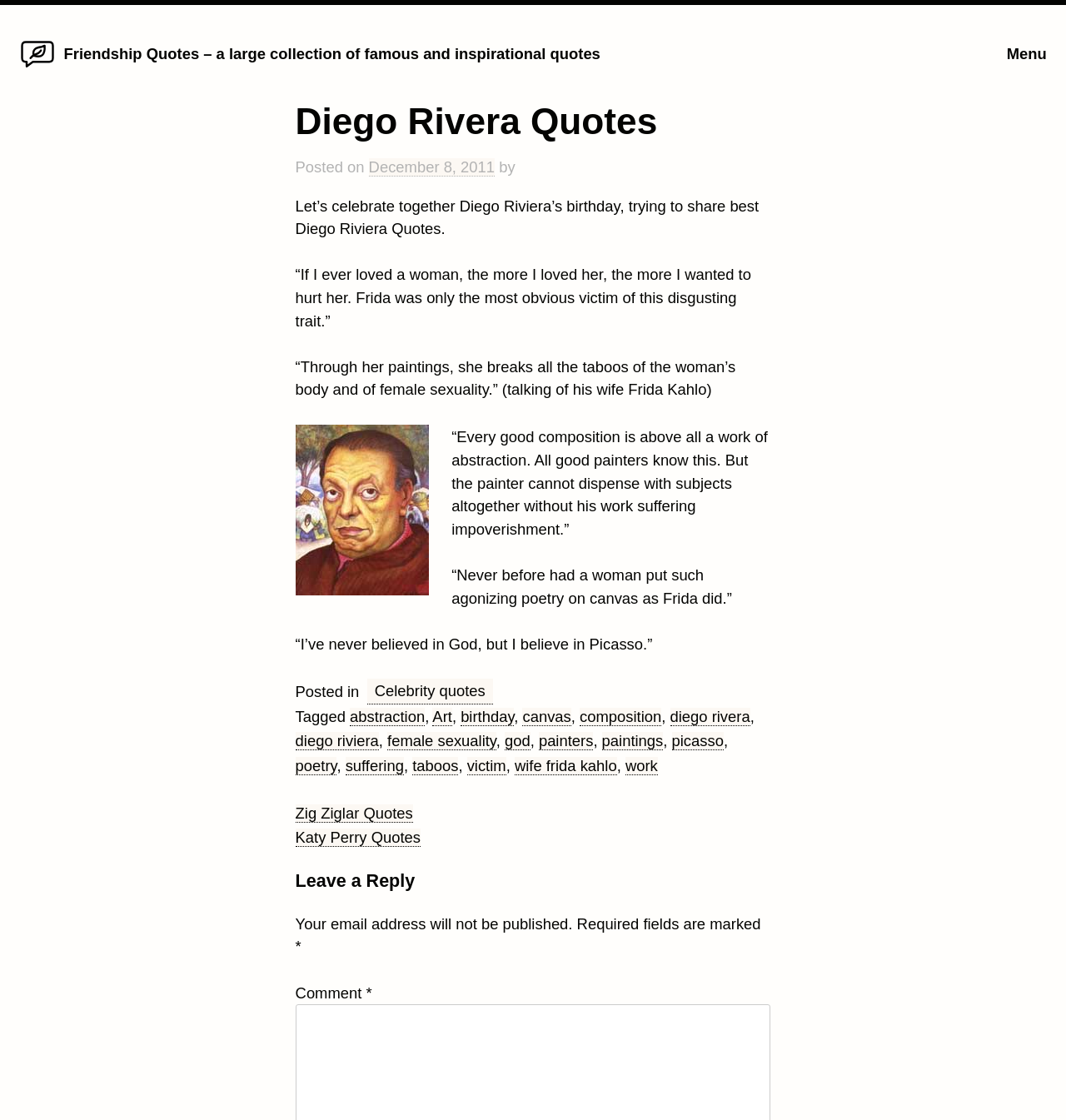Give a concise answer using one word or a phrase to the following question:
What is the name of Diego Rivera's wife?

Frida Kahlo